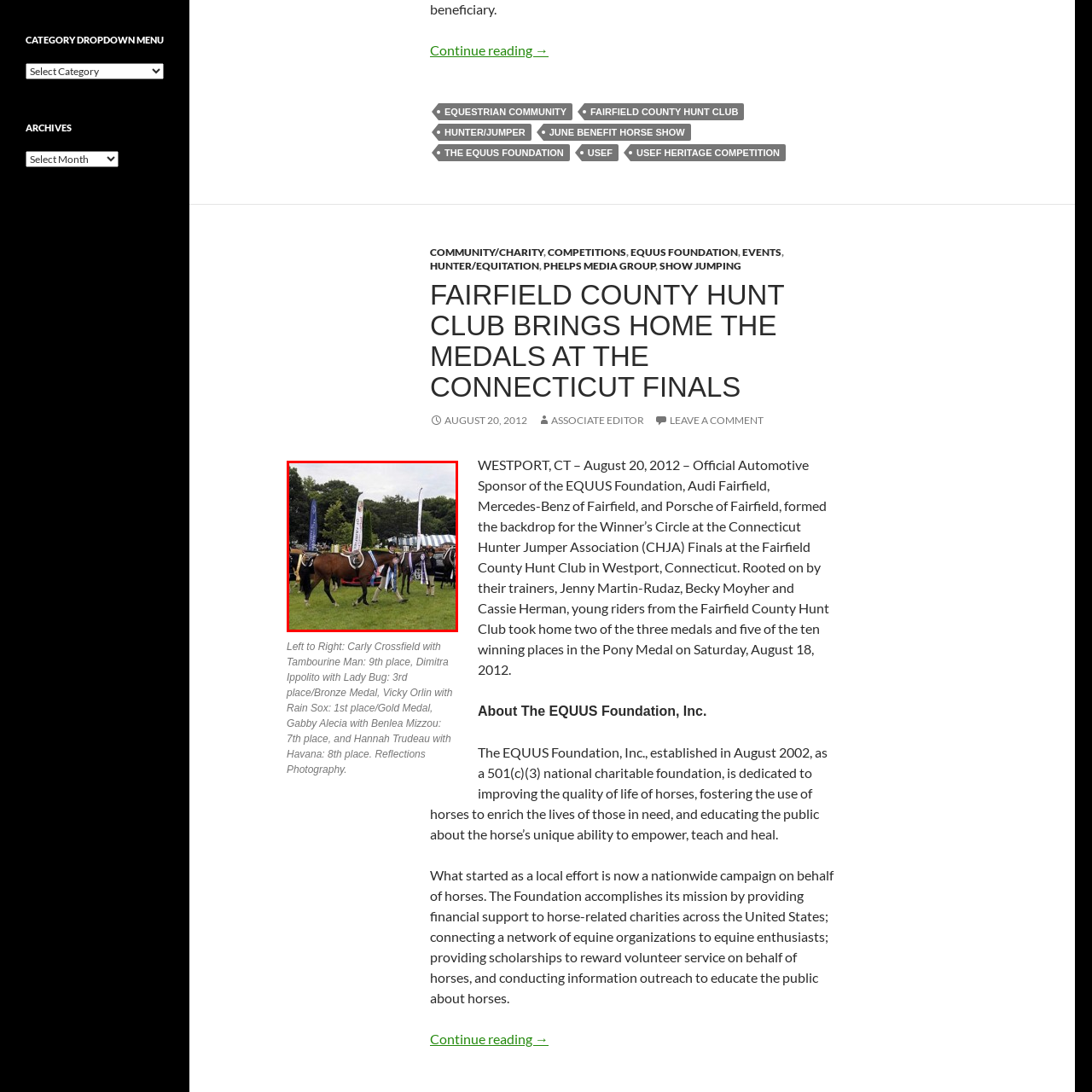Focus on the portion of the image highlighted in red and deliver a detailed explanation for the following question: What is the name of the horse ridden by Vicky Orlin?

According to the caption, Vicky Orlin is riding a horse named Rain Sox, which won 1st place and received a Gold Medal.